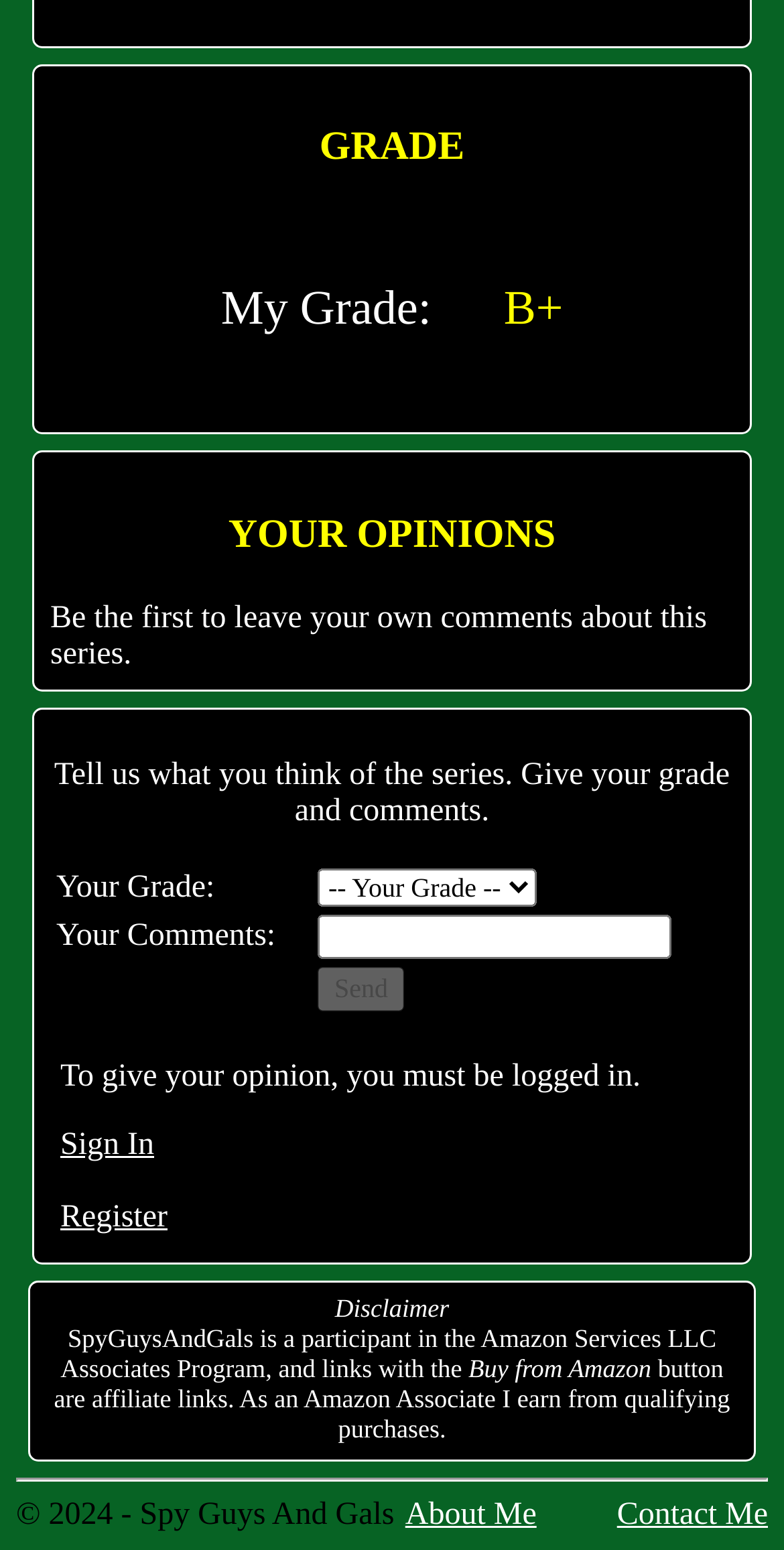Please provide the bounding box coordinates in the format (top-left x, top-left y, bottom-right x, bottom-right y). Remember, all values are floating point numbers between 0 and 1. What is the bounding box coordinate of the region described as: alt="🔍"

None